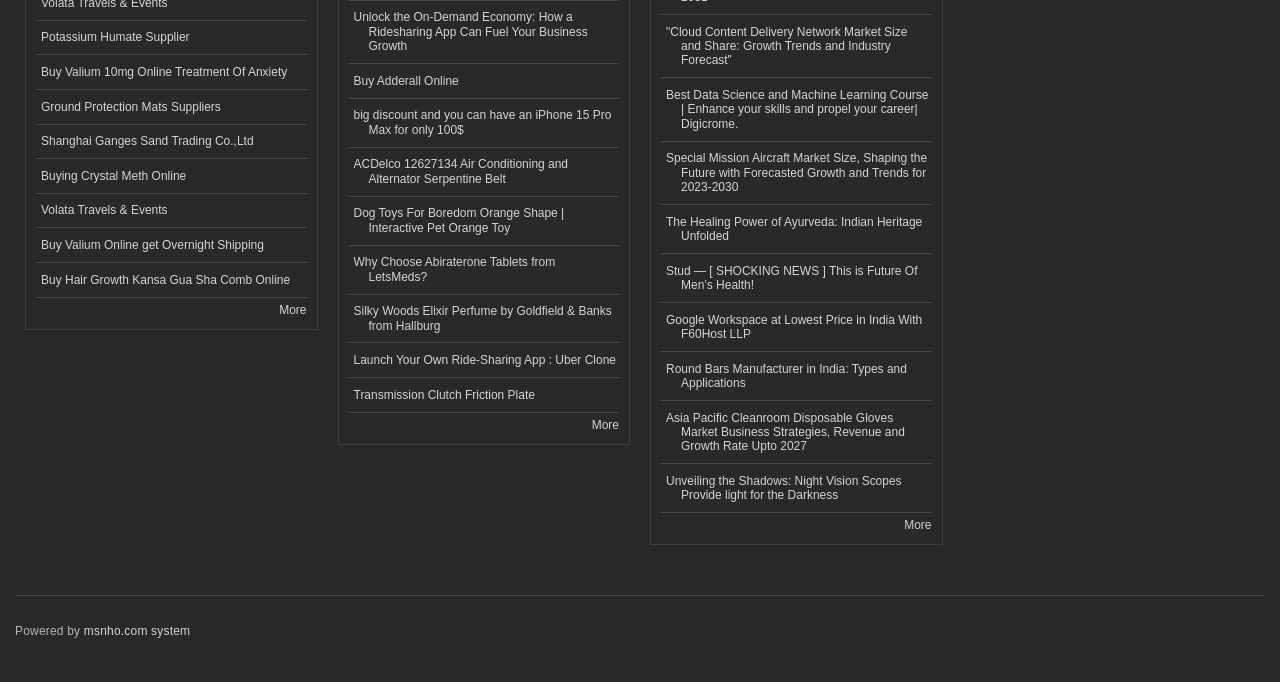Provide a one-word or one-phrase answer to the question:
What is the text beside 'Powered by'?

msnho.com system